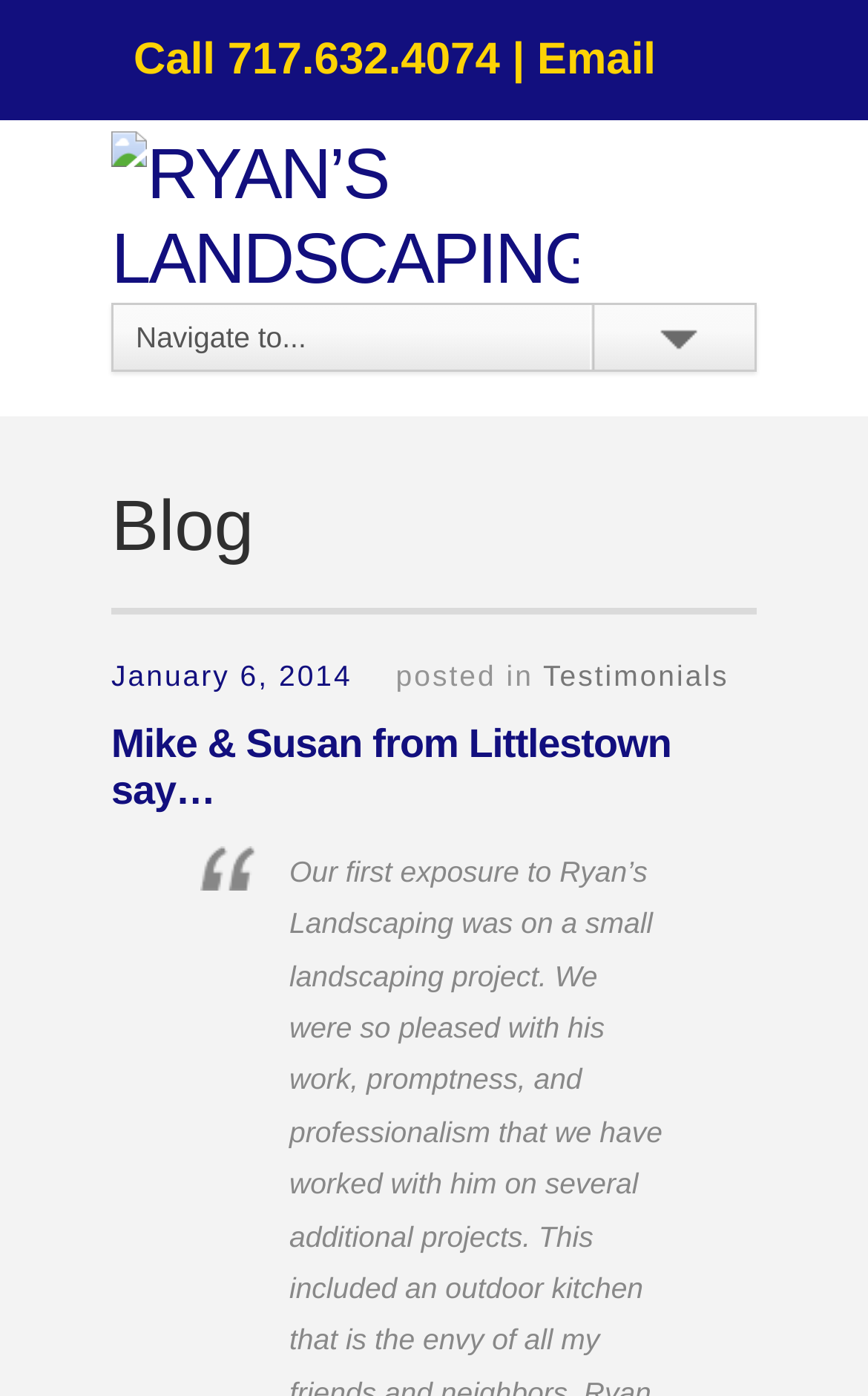Find the UI element described as: "717.632.4074" and predict its bounding box coordinates. Ensure the coordinates are four float numbers between 0 and 1, [left, top, right, bottom].

[0.262, 0.026, 0.576, 0.061]